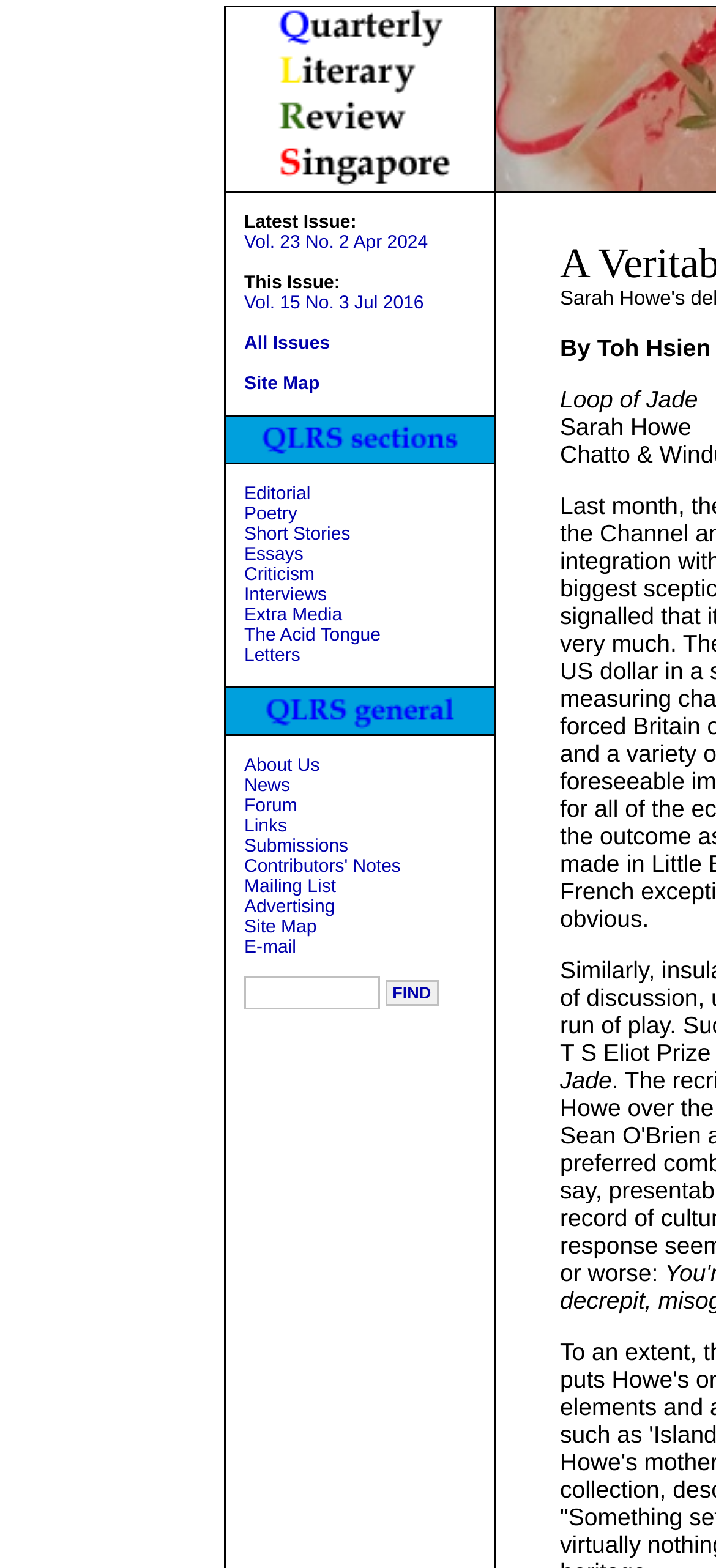Pinpoint the bounding box coordinates of the clickable element needed to complete the instruction: "View the latest issue". The coordinates should be provided as four float numbers between 0 and 1: [left, top, right, bottom].

[0.341, 0.149, 0.598, 0.162]